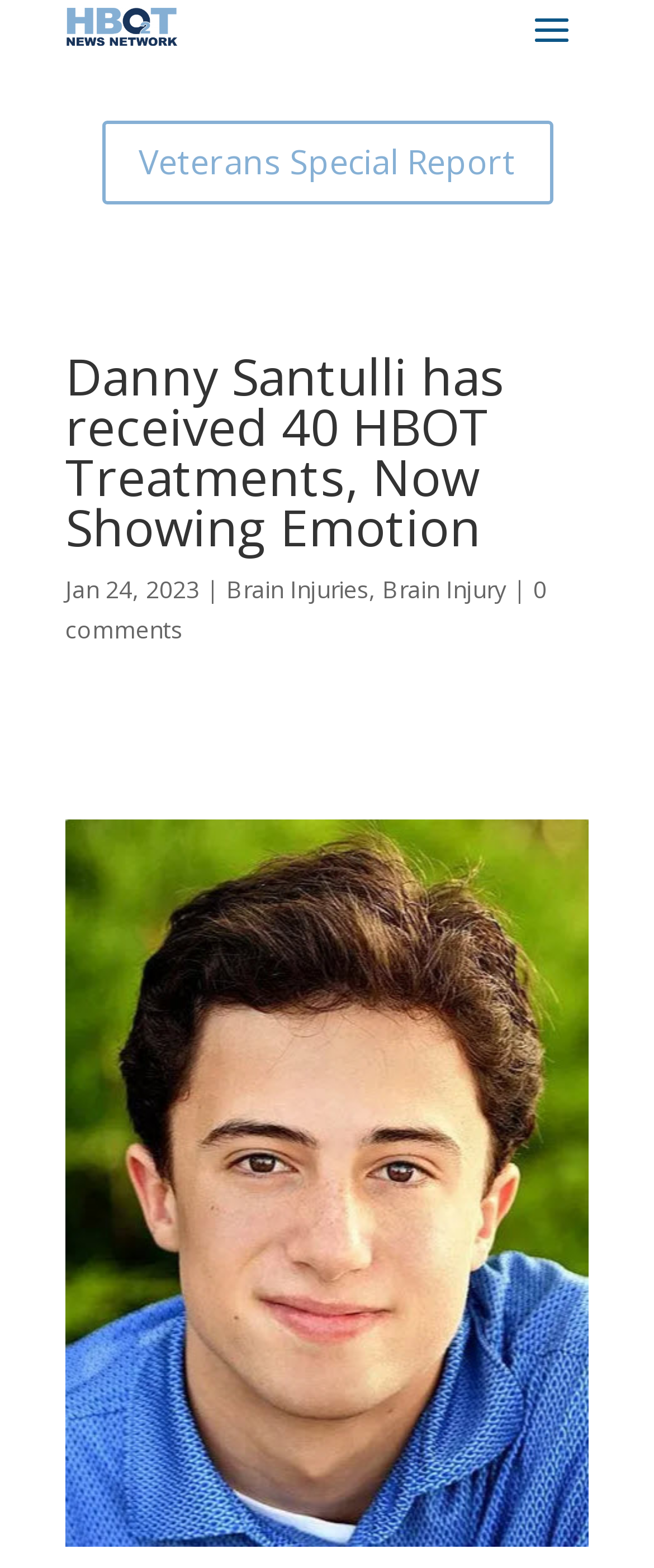Describe every aspect of the webpage in a detailed manner.

The webpage appears to be a news article or blog post about Hyperbaric Oxygen Therapy (HBOT). At the top left of the page, there is a logo for the HBOT News Network. Below the logo, there is a prominent heading that reads "Danny Santulli has received 40 HBOT Treatments, Now Showing Emotion". 

To the right of the heading, there is a link to a "Veterans Special Report 5". Below the heading, there is a date "Jan 24, 2023" followed by a vertical line and then three links: "Brain Injuries", "Brain Injury", and "0 comments". 

The main content of the page is an image that takes up most of the page, spanning from the top to the bottom, and from the left to the right. The image is likely related to the article's topic, possibly showing Danny Santulli or an HBOT treatment.